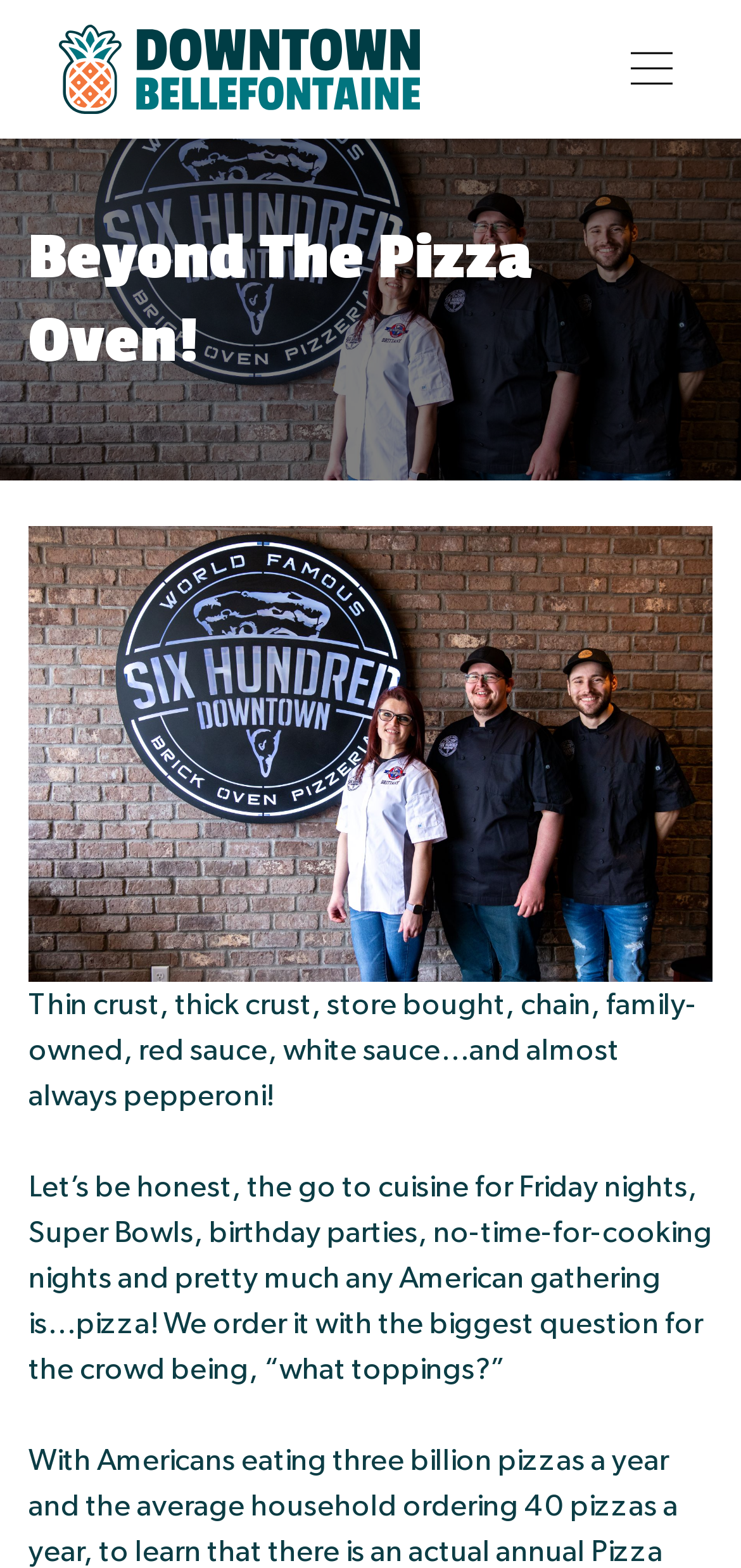Carefully observe the image and respond to the question with a detailed answer:
What is the logo of Downtown Bellefontaine?

The logo of Downtown Bellefontaine can be found at the top left corner of the webpage, which is an image element with a bounding box of [0.079, 0.016, 0.567, 0.072].